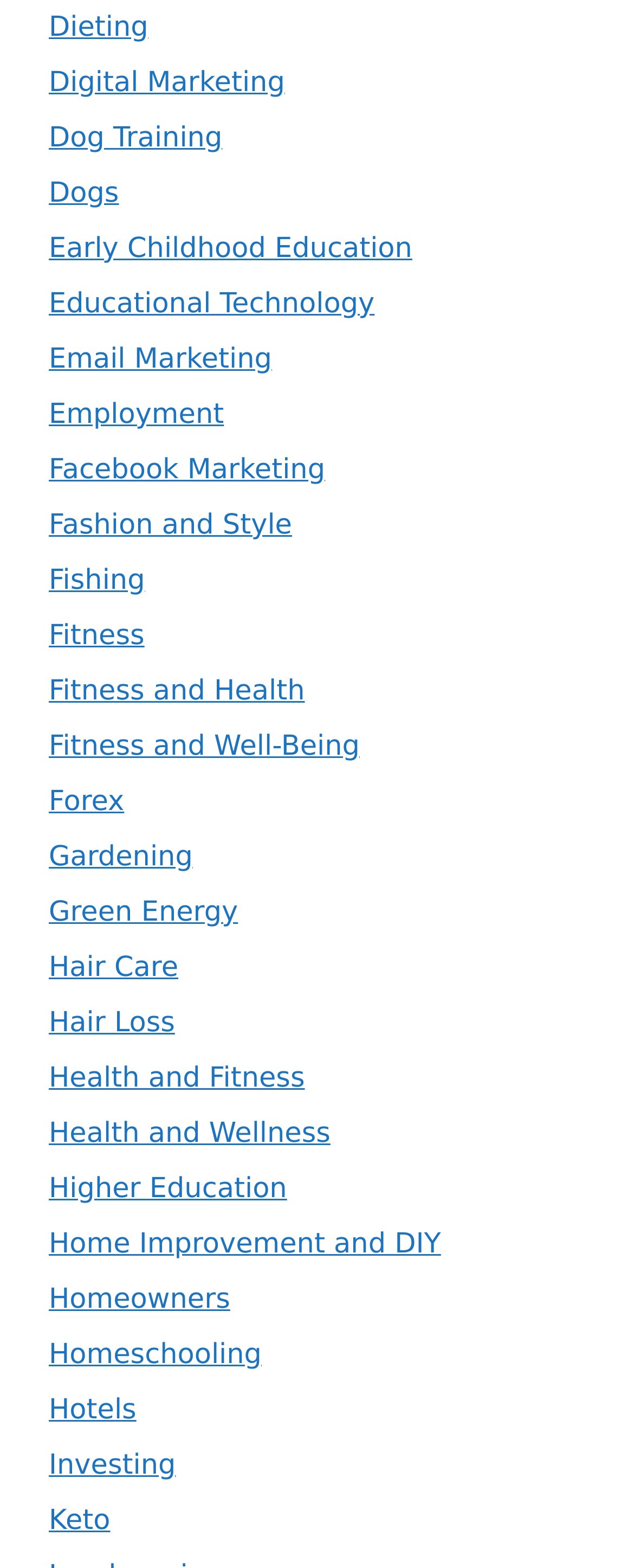What is the category located below 'Dog Training'?
Provide a detailed and extensive answer to the question.

By comparing the y1 and y2 coordinates of the link elements, I determined that the element with OCR text 'Dogs' is located below the element with OCR text 'Dog Training'.